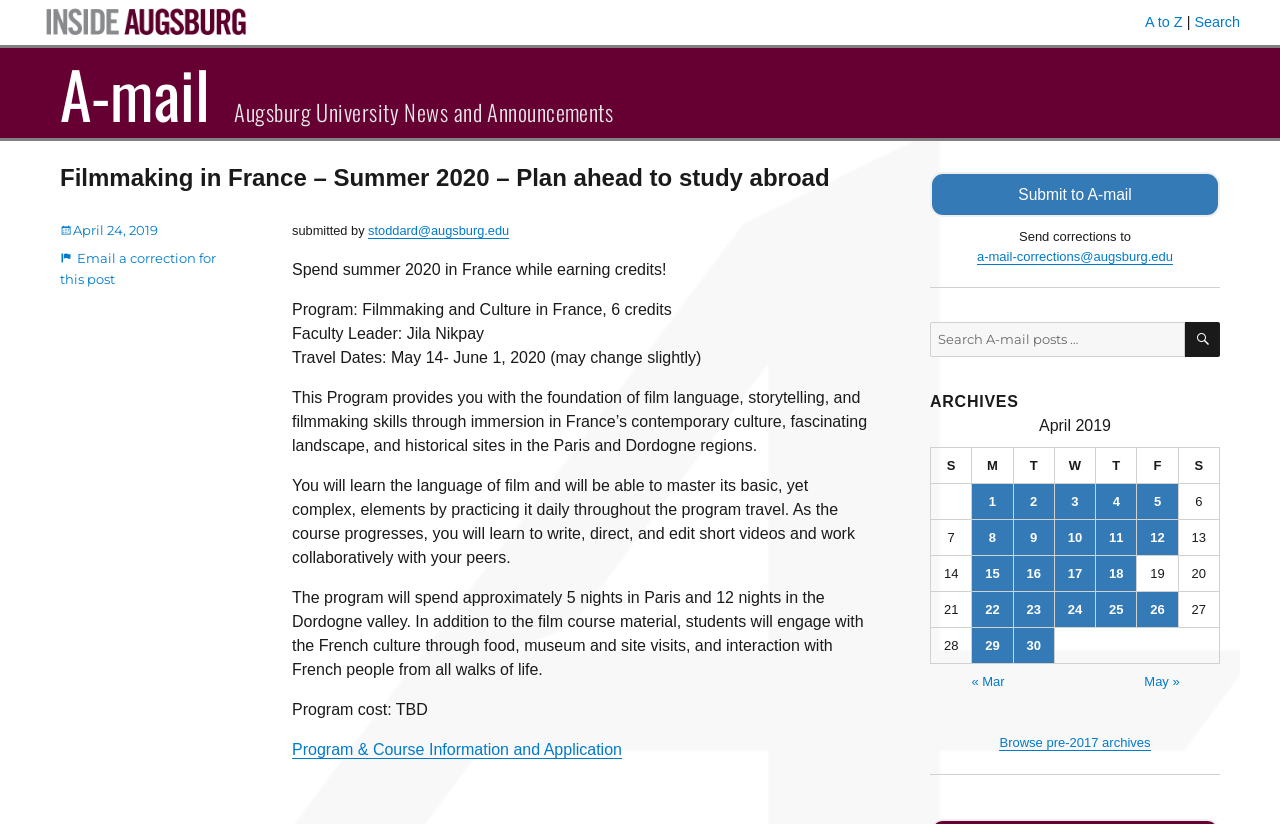Identify the bounding box coordinates of the element that should be clicked to fulfill this task: "View program and course information". The coordinates should be provided as four float numbers between 0 and 1, i.e., [left, top, right, bottom].

[0.228, 0.899, 0.486, 0.919]